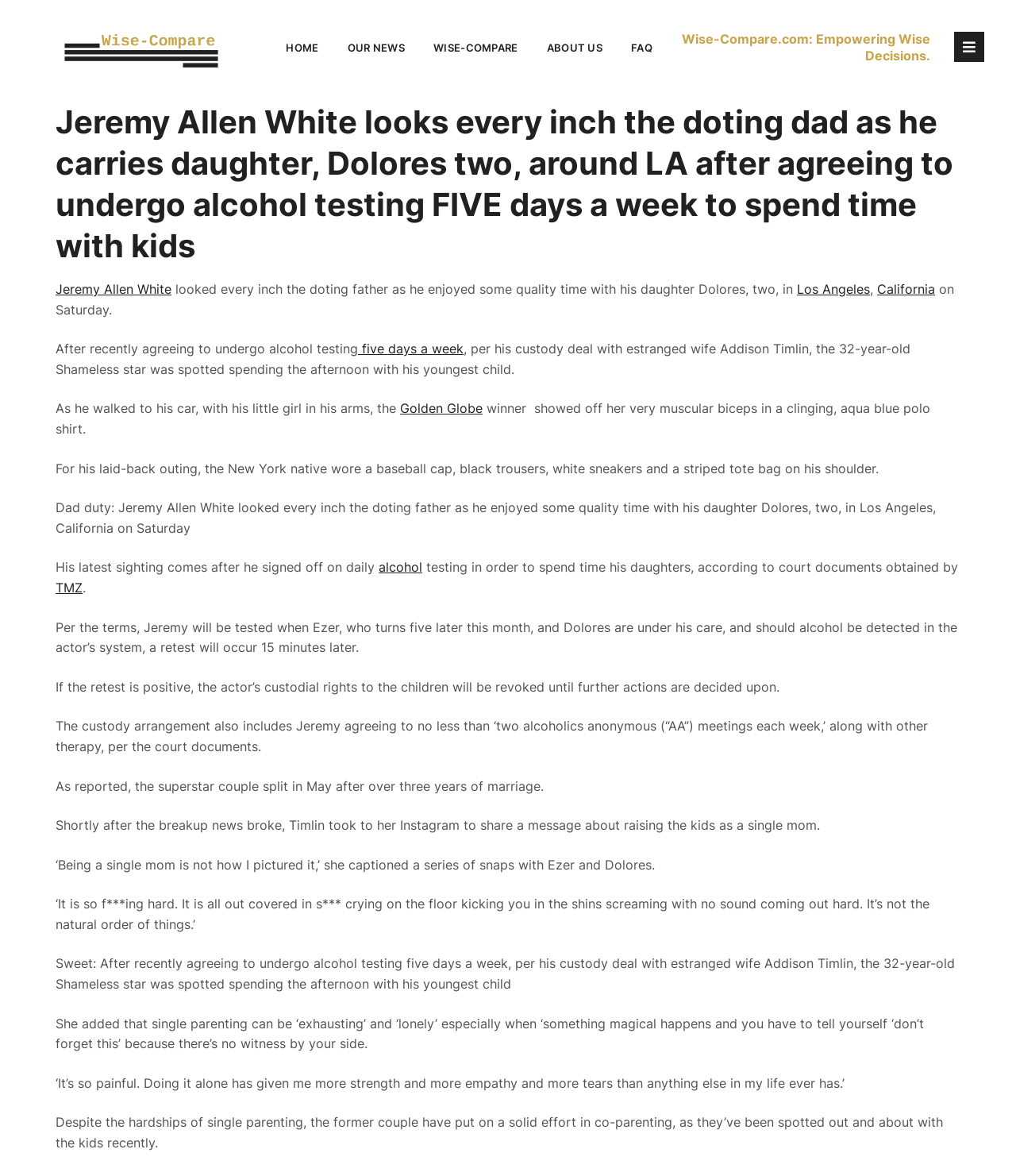How many days a week will Jeremy Allen White undergo alcohol testing?
Please answer the question with as much detail as possible using the screenshot.

According to the webpage, Jeremy Allen White agreed to undergo alcohol testing five days a week as part of his custody deal with estranged wife Addison Timlin.